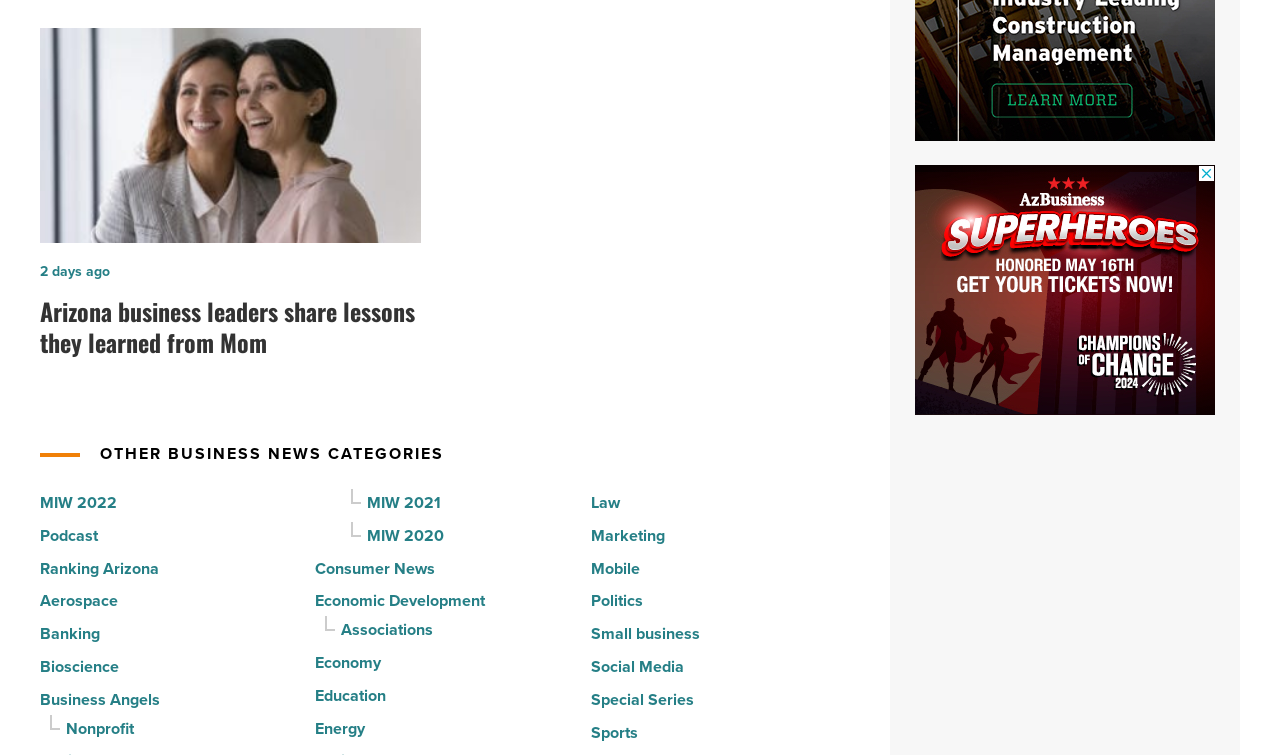Based on the image, provide a detailed response to the question:
How many links are listed under 'OTHER BUSINESS NEWS CATEGORIES'?

The webpage lists various links under 'OTHER BUSINESS NEWS CATEGORIES' such as MIW 2022, Podcast, Ranking Arizona, Aerospace, Banking, Bioscience, and so on. By counting these links, we can determine that there are 17 links listed under 'OTHER BUSINESS NEWS CATEGORIES'.